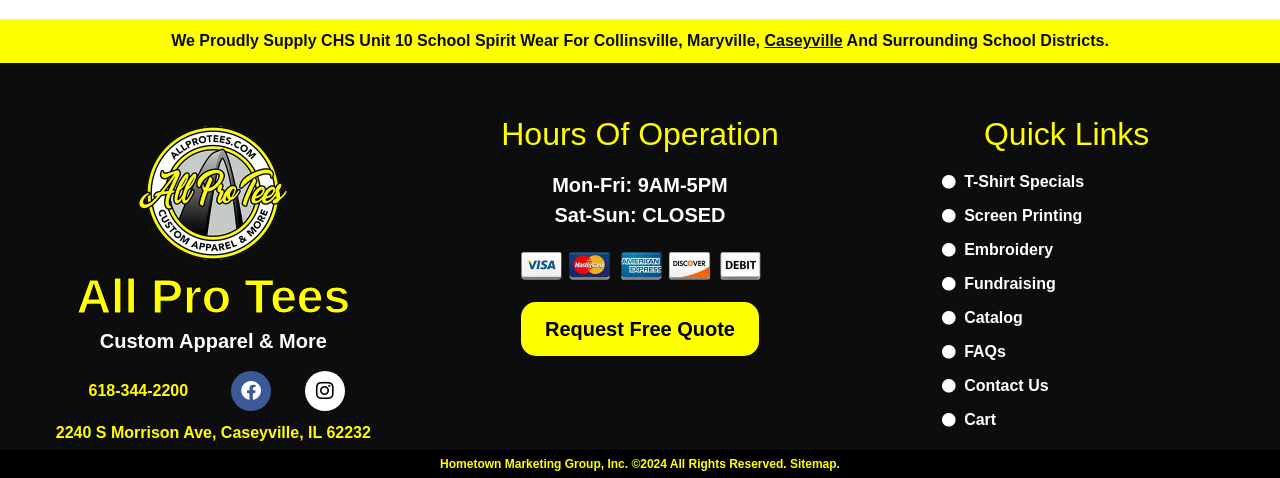What are the hours of operation on Monday?
Look at the image and construct a detailed response to the question.

The hours of operation on Monday can be found in the StaticText element 'Mon-Fri: 9AM-5PM' with bounding box coordinates [0.431, 0.364, 0.569, 0.41].